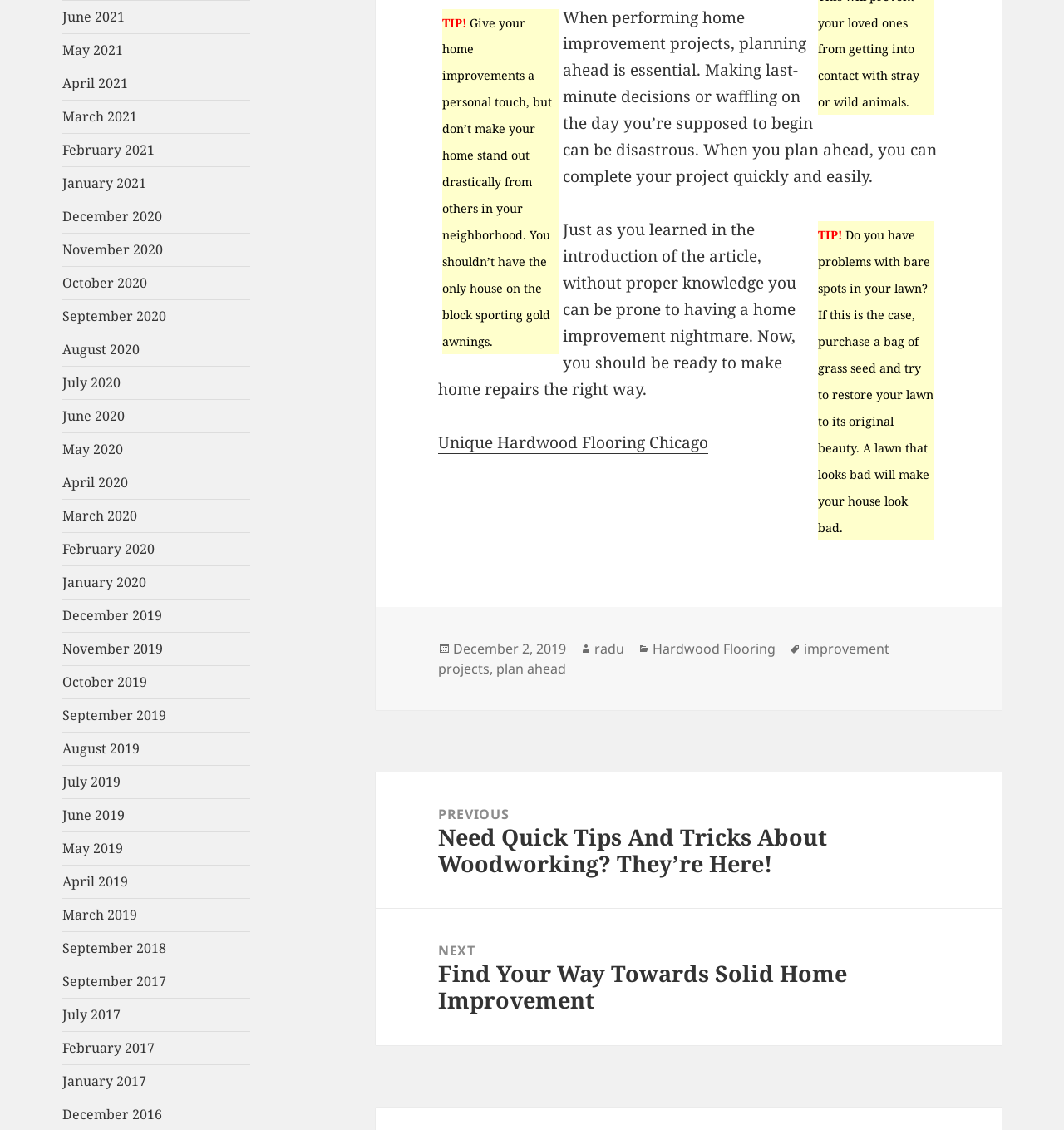Identify the bounding box coordinates of the section that should be clicked to achieve the task described: "Click on the 'June 2021' link".

[0.059, 0.007, 0.117, 0.023]